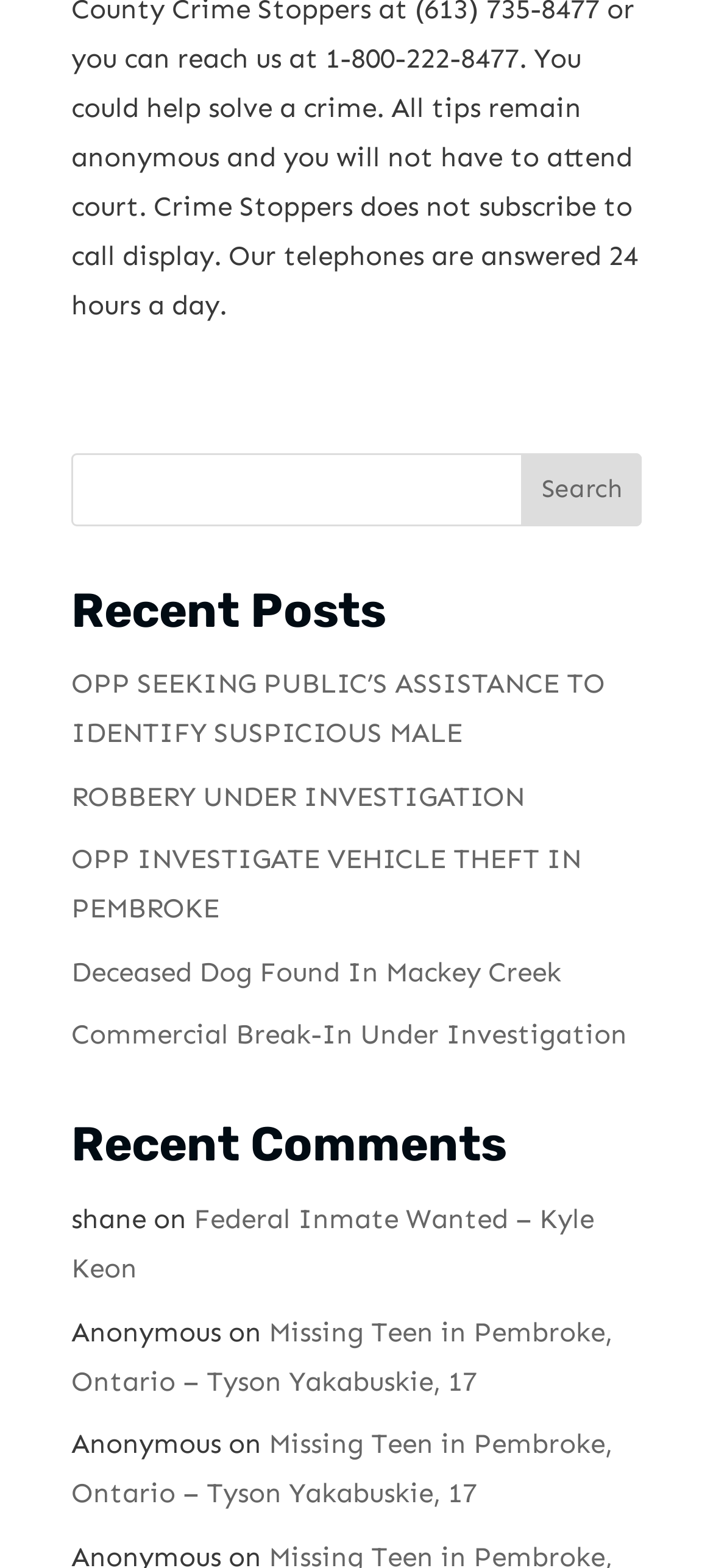Specify the bounding box coordinates for the region that must be clicked to perform the given instruction: "Click on Chill Out – Episode 3".

None